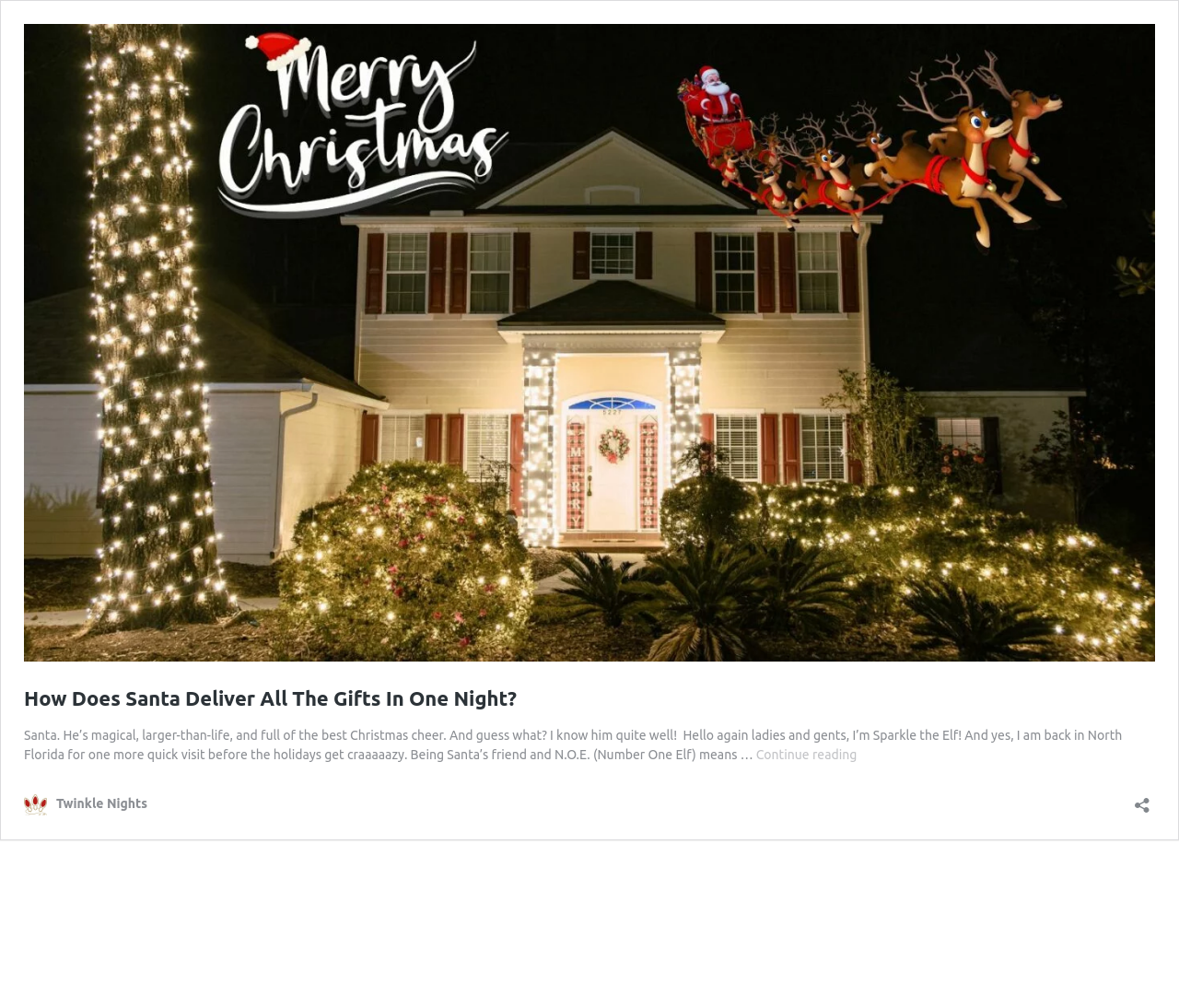What is the tone of the author's writing?
Using the details shown in the screenshot, provide a comprehensive answer to the question.

The author's writing tone is friendly and cheerful, as evidenced by the use of phrases such as 'Hello again ladies and gents' and 'full of the best Christmas cheer', which convey a sense of warmth and festivity.